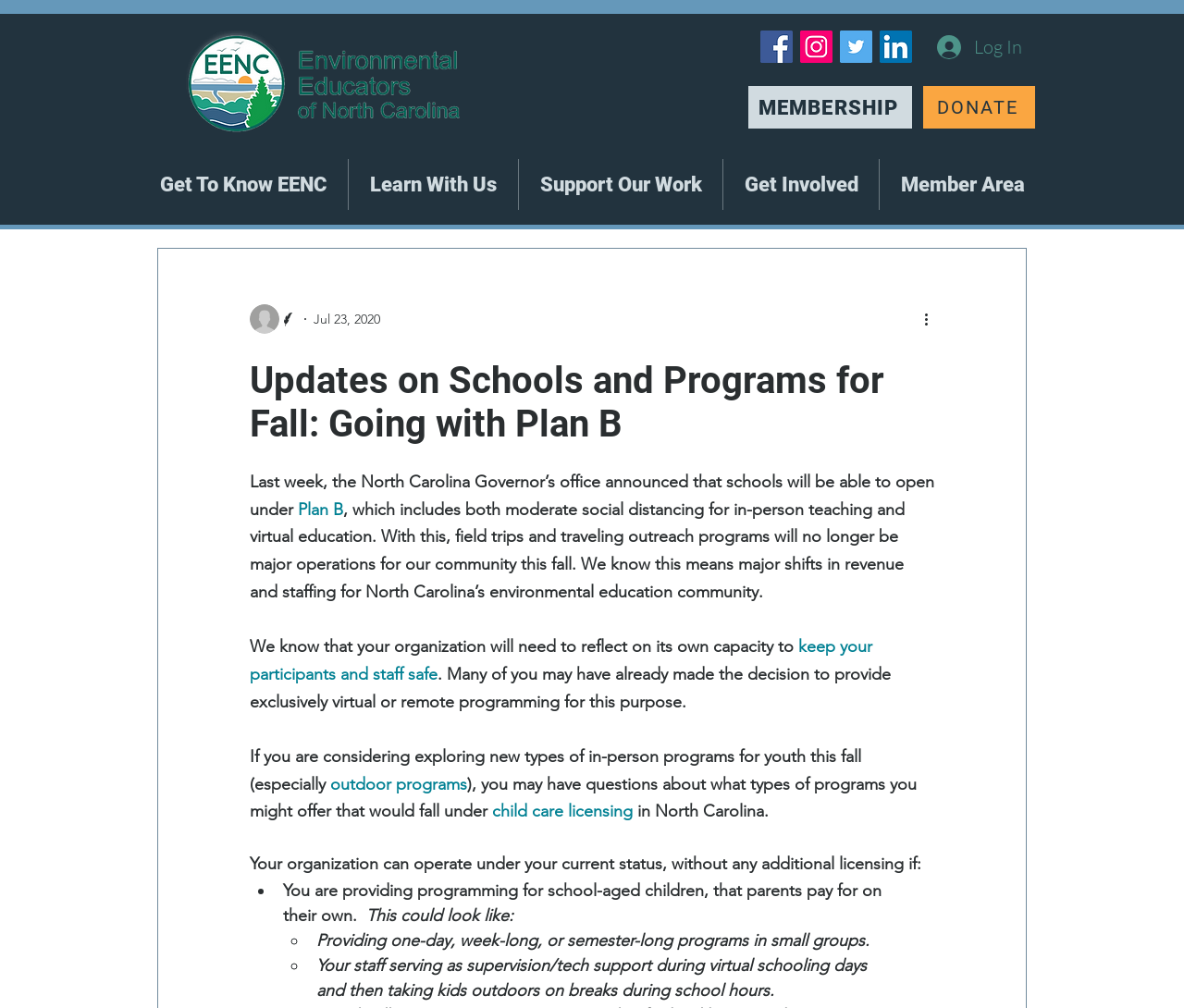Please specify the bounding box coordinates in the format (top-left x, top-left y, bottom-right x, bottom-right y), with values ranging from 0 to 1. Identify the bounding box for the UI component described as follows: Get To Know EENC

[0.117, 0.158, 0.294, 0.208]